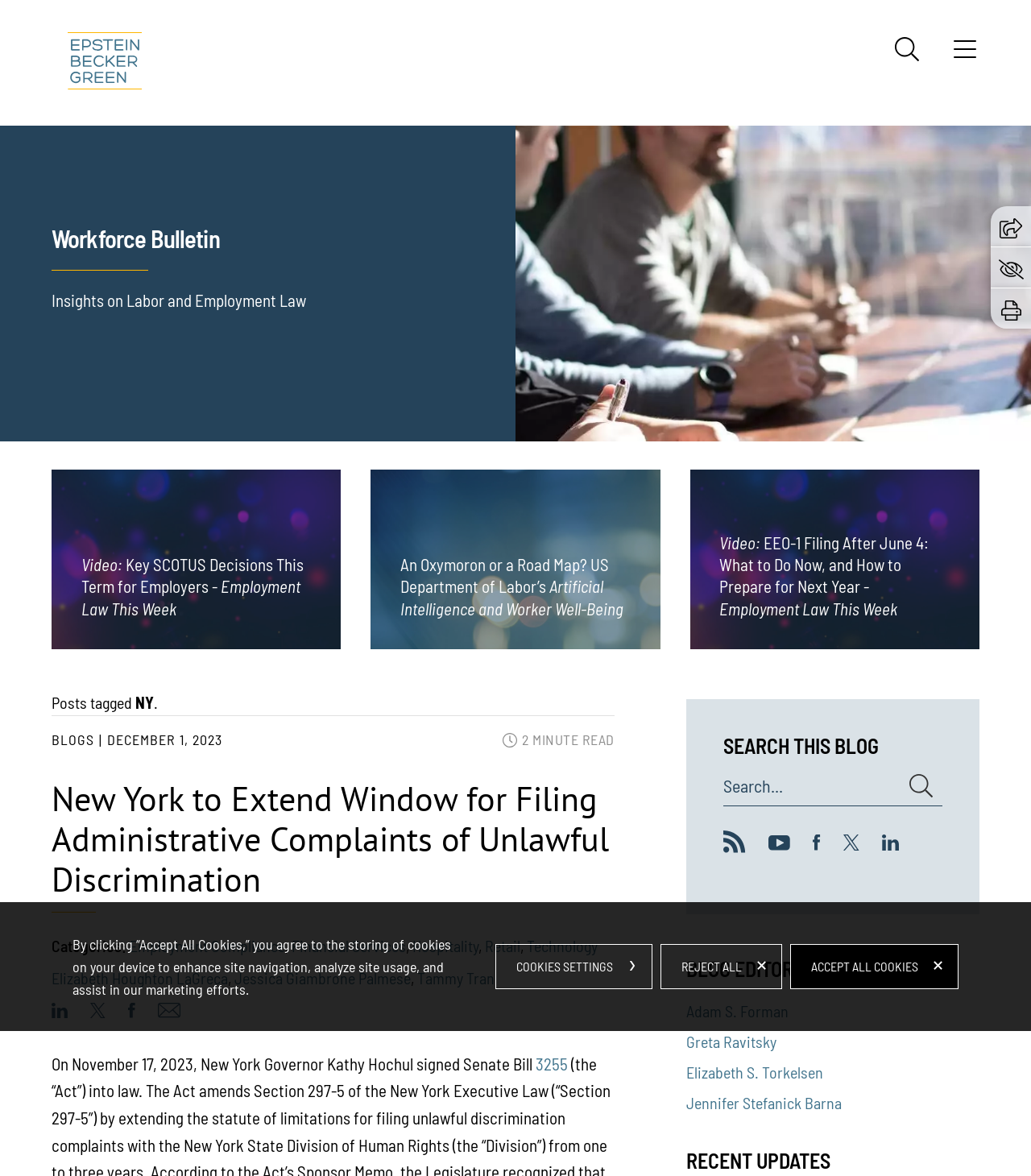Specify the bounding box coordinates for the region that must be clicked to perform the given instruction: "Watch the video about Key SCOTUS Decisions This Term for Employers".

[0.05, 0.399, 0.331, 0.552]